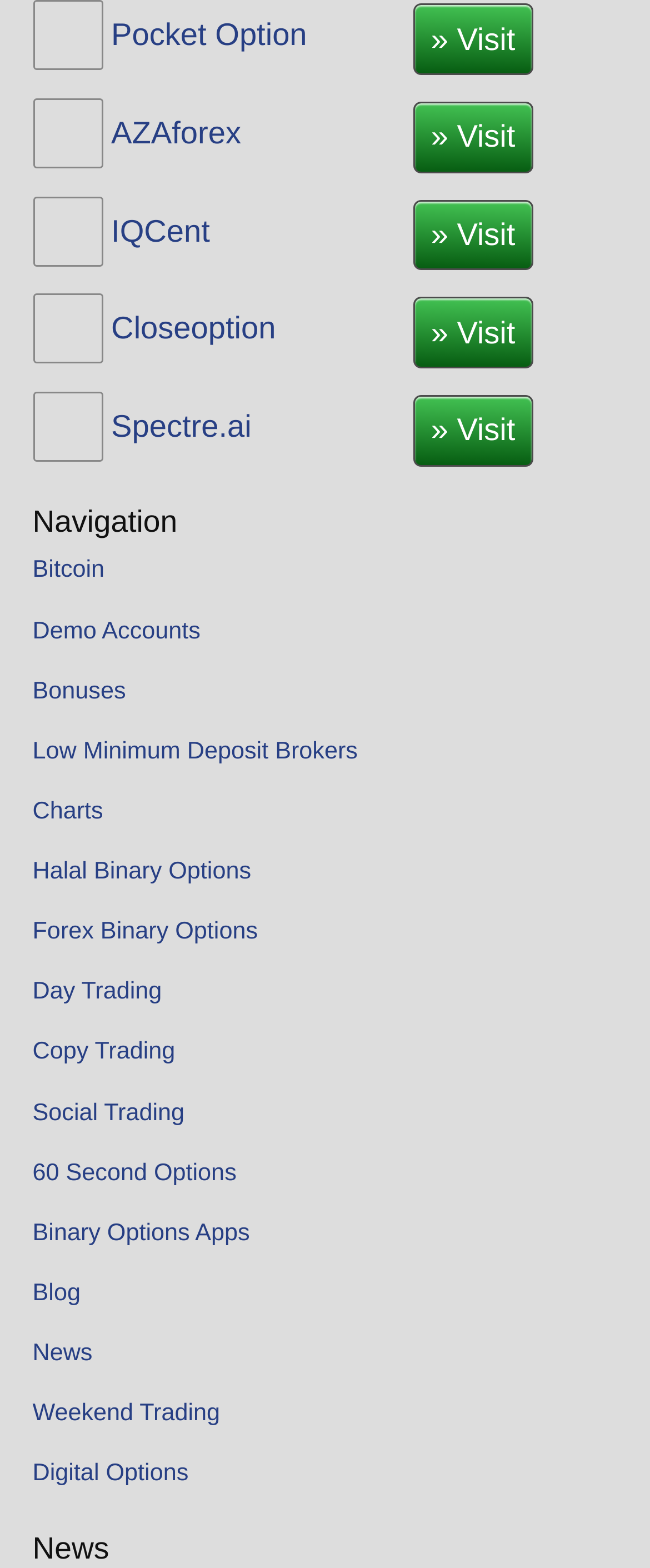How many brokers are listed?
Provide a fully detailed and comprehensive answer to the question.

I counted the number of images and links that appear to be related to brokers, and I found 5: Pocket Option, AZAforex, IQCent, Closeoption, and Spectre.ai.